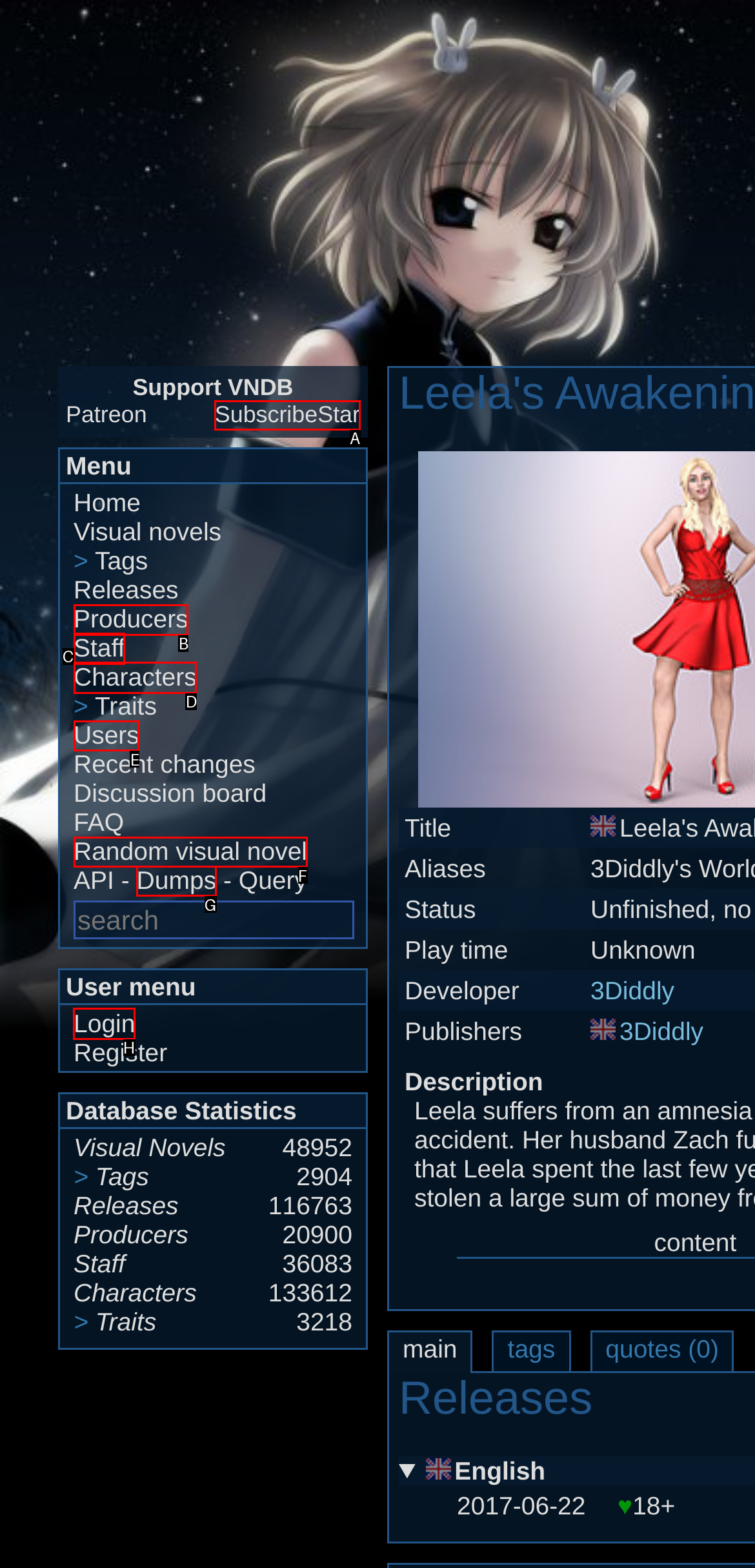Determine the appropriate lettered choice for the task: View ENTERTAINMENT category. Reply with the correct letter.

None